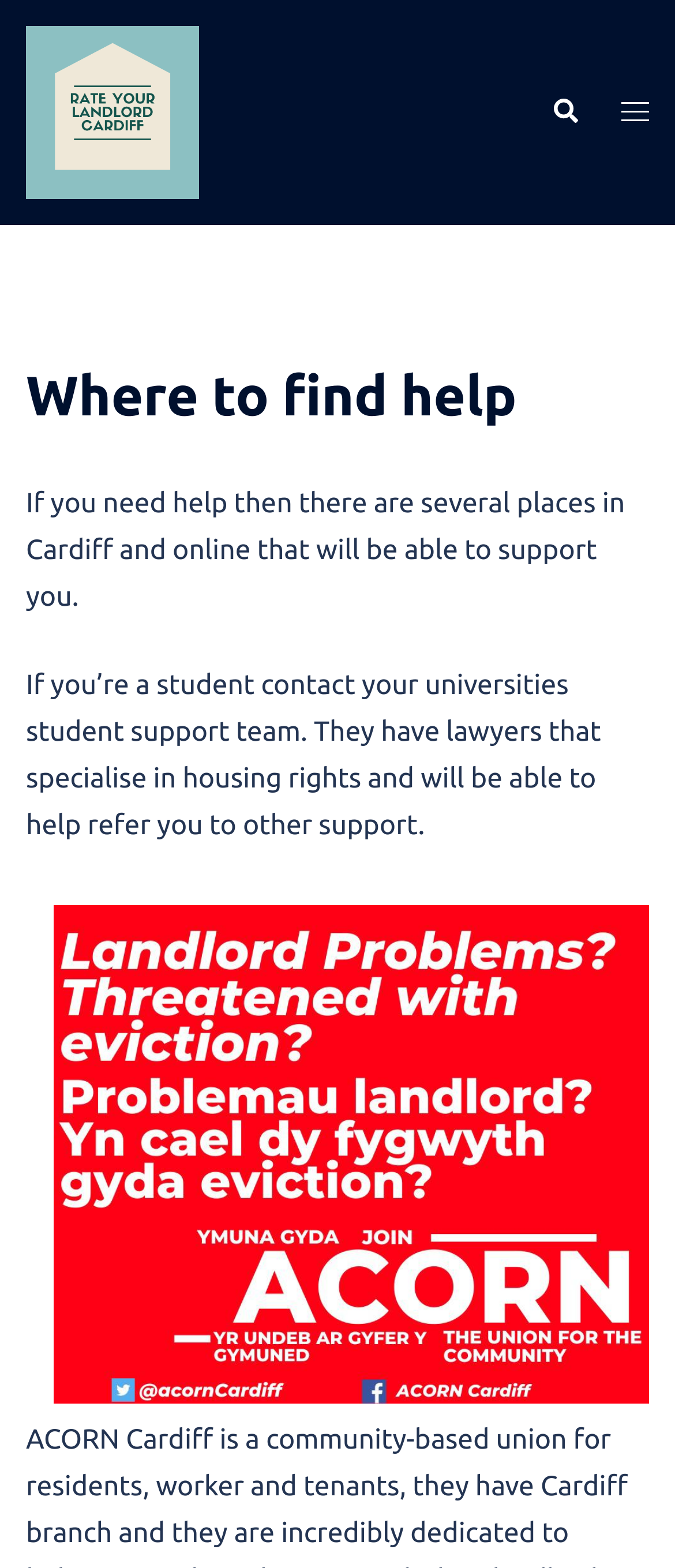Examine the screenshot and answer the question in as much detail as possible: What type of support do universities offer to students?

According to the text on the webpage, if you're a student, you can contact your university's student support team, which has lawyers that specialize in housing rights and can refer you to other support.